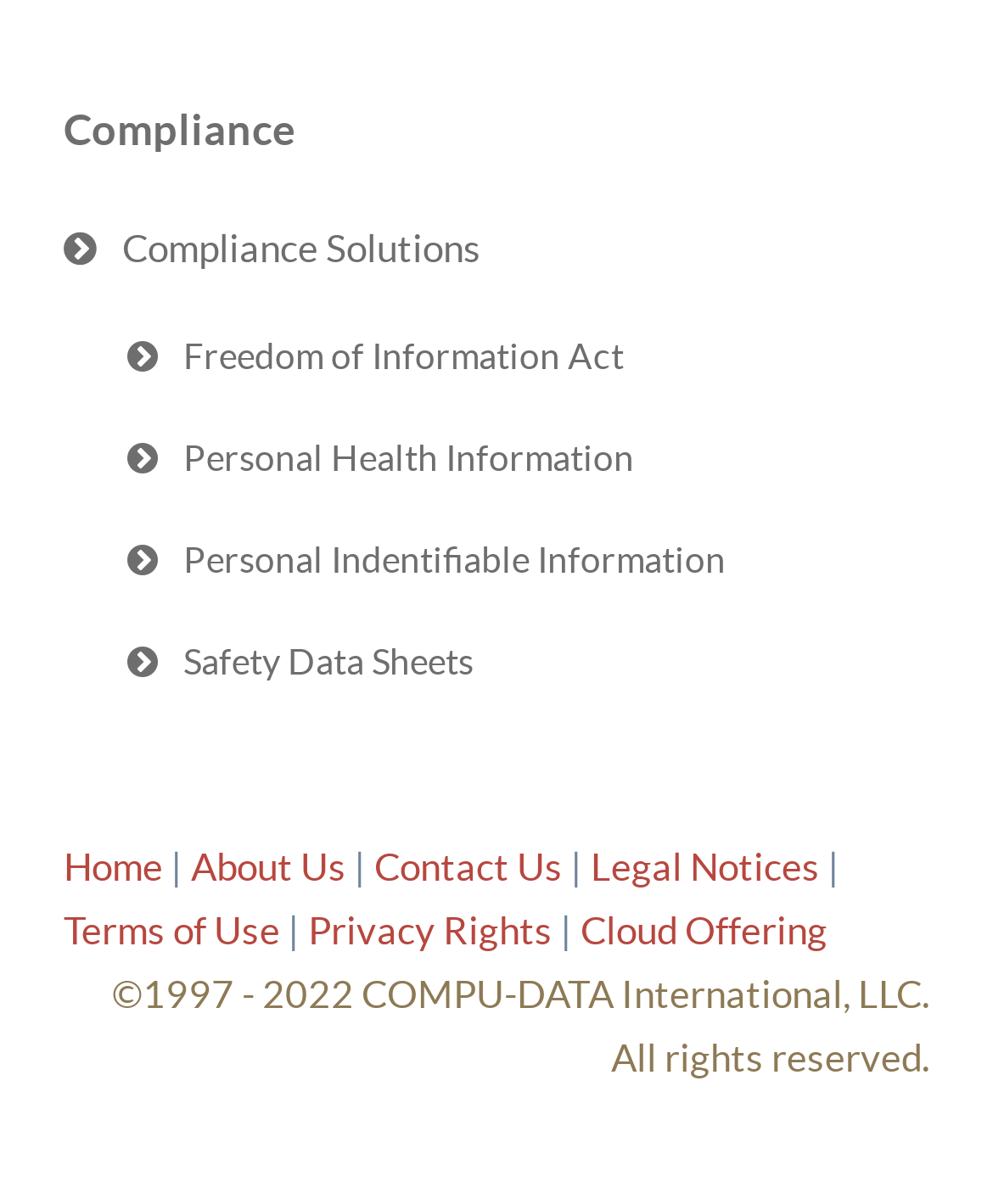What is the main topic of this webpage?
Please craft a detailed and exhaustive response to the question.

The main topic of this webpage is 'Compliance' as indicated by the heading element at the top of the page with the text 'Compliance'.